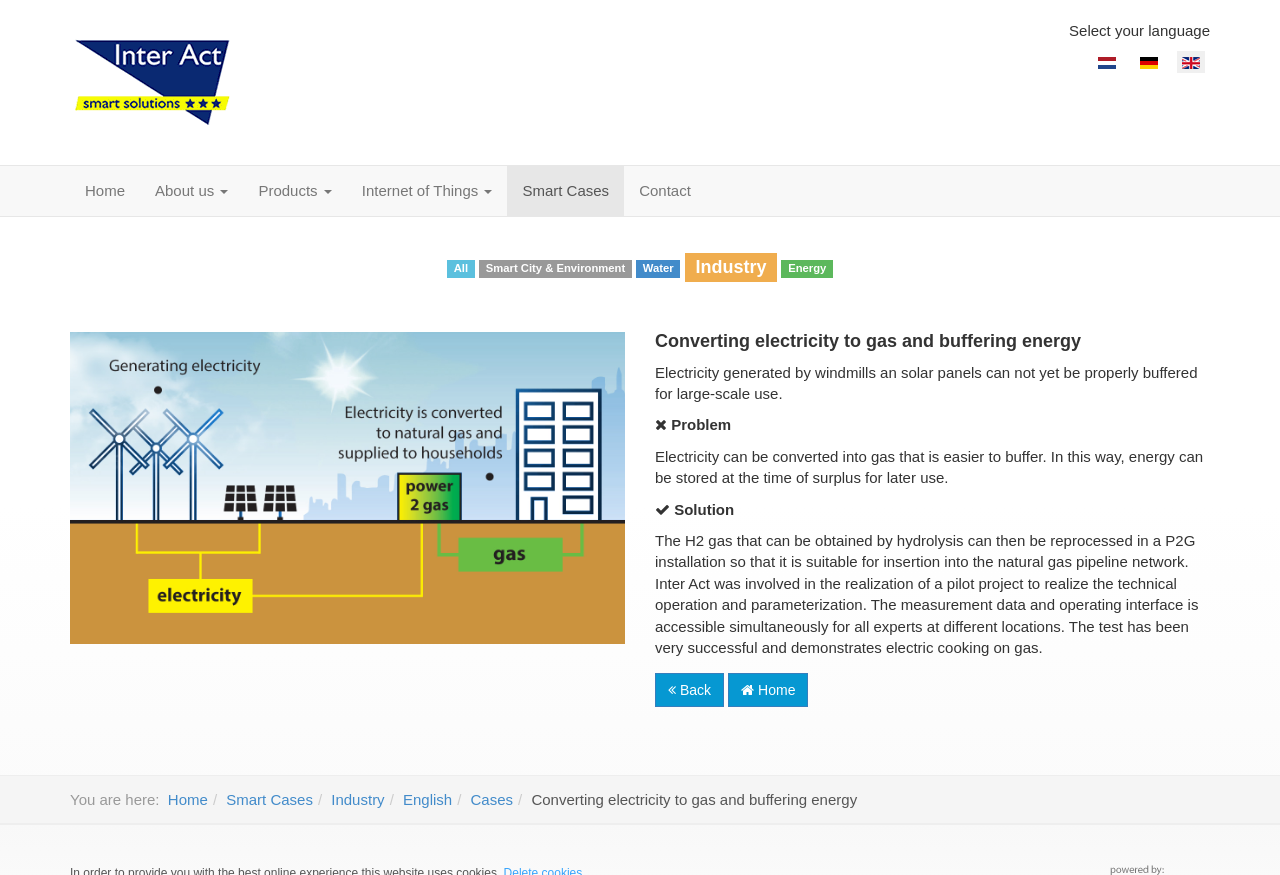Bounding box coordinates are specified in the format (top-left x, top-left y, bottom-right x, bottom-right y). All values are floating point numbers bounded between 0 and 1. Please provide the bounding box coordinate of the region this sentence describes: Home

[0.131, 0.904, 0.162, 0.923]